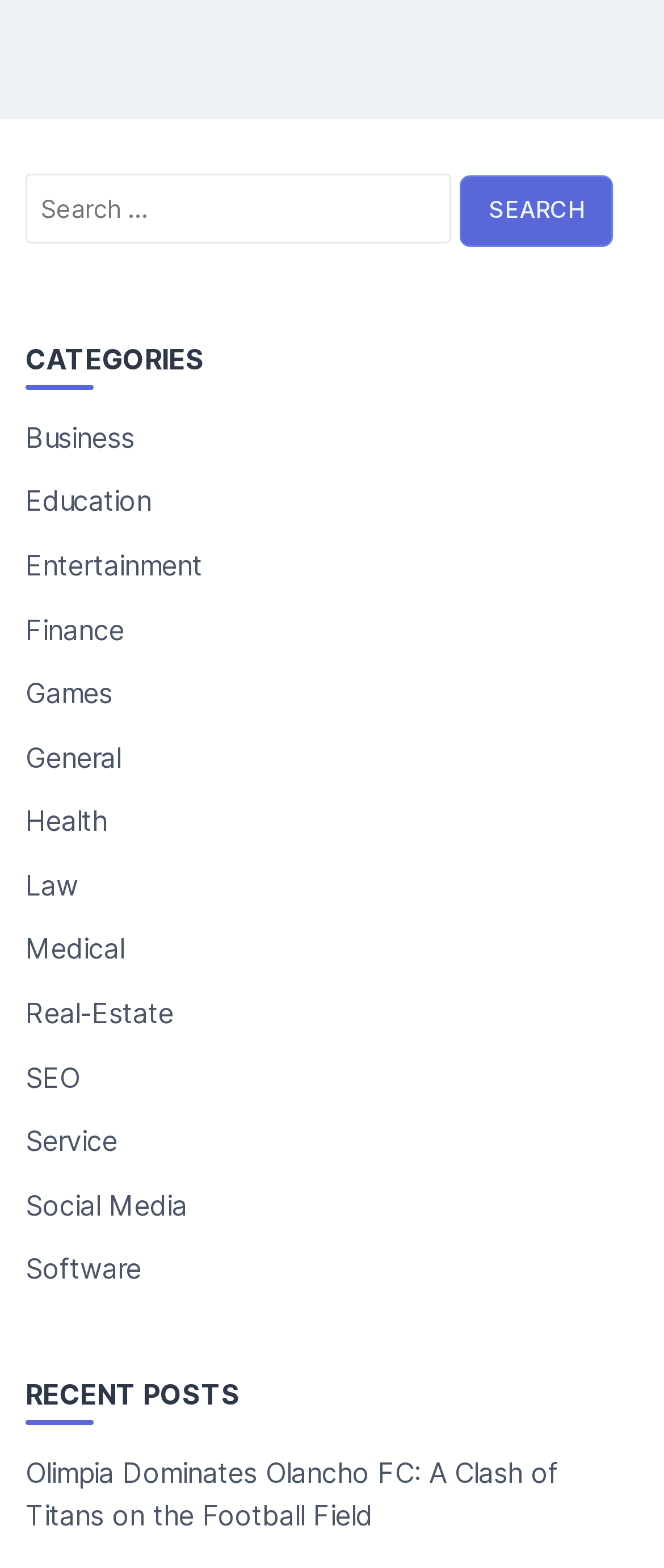Using the provided description: "Social Media", find the bounding box coordinates of the corresponding UI element. The output should be four float numbers between 0 and 1, in the format [left, top, right, bottom].

[0.038, 0.758, 0.282, 0.779]